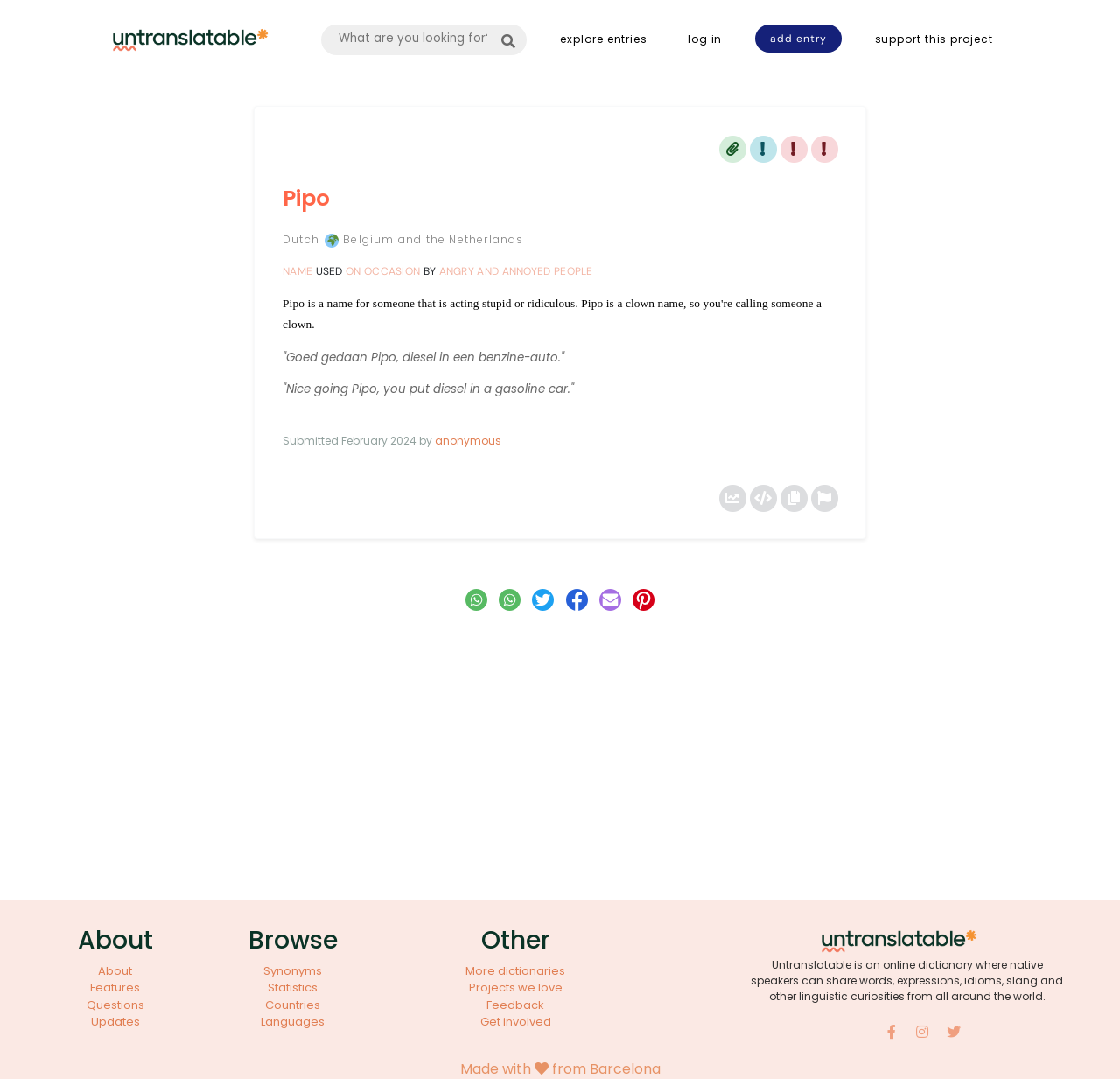What is the purpose of the textbox at the top of the page?
Carefully analyze the image and provide a detailed answer to the question.

The textbox at the top of the page has a placeholder text 'What are you looking for?' and is located near a button. This suggests that the textbox is used for searching, allowing users to find specific entries in the dictionary.